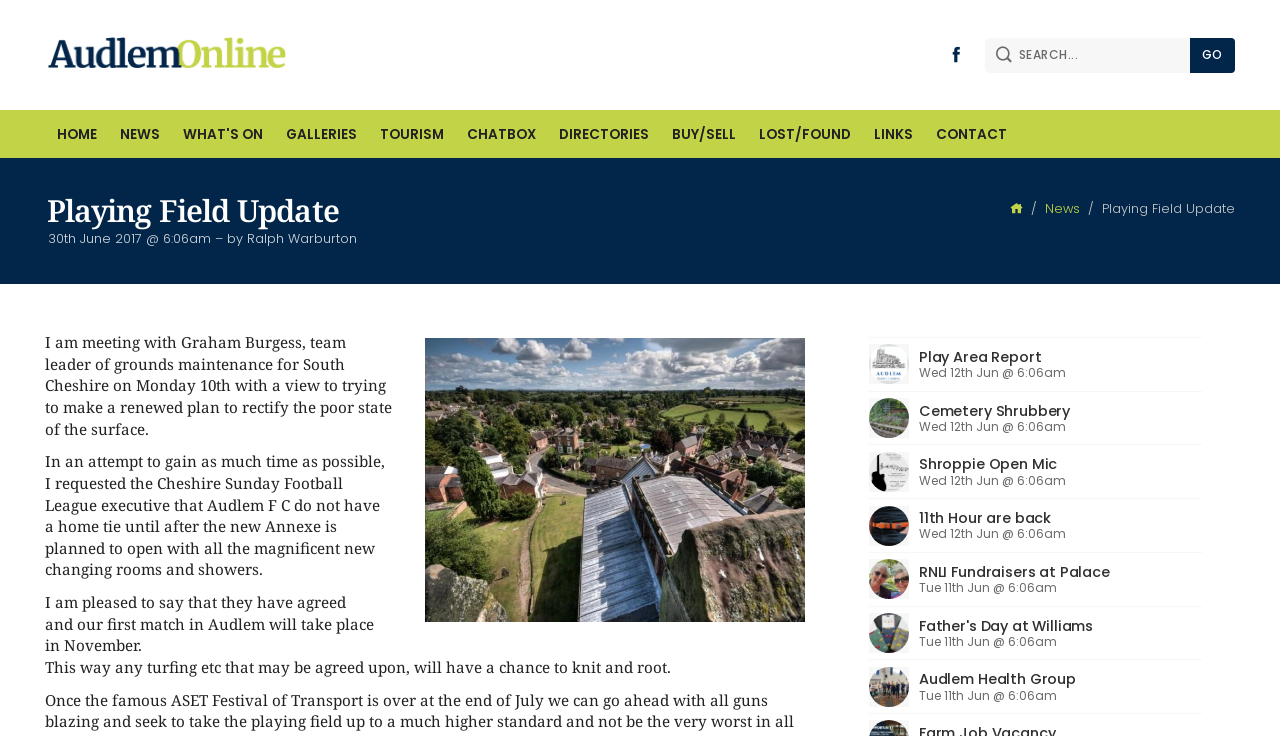Answer the question using only a single word or phrase: 
What is the name of the team leader of grounds maintenance for South Cheshire?

Graham Burgess